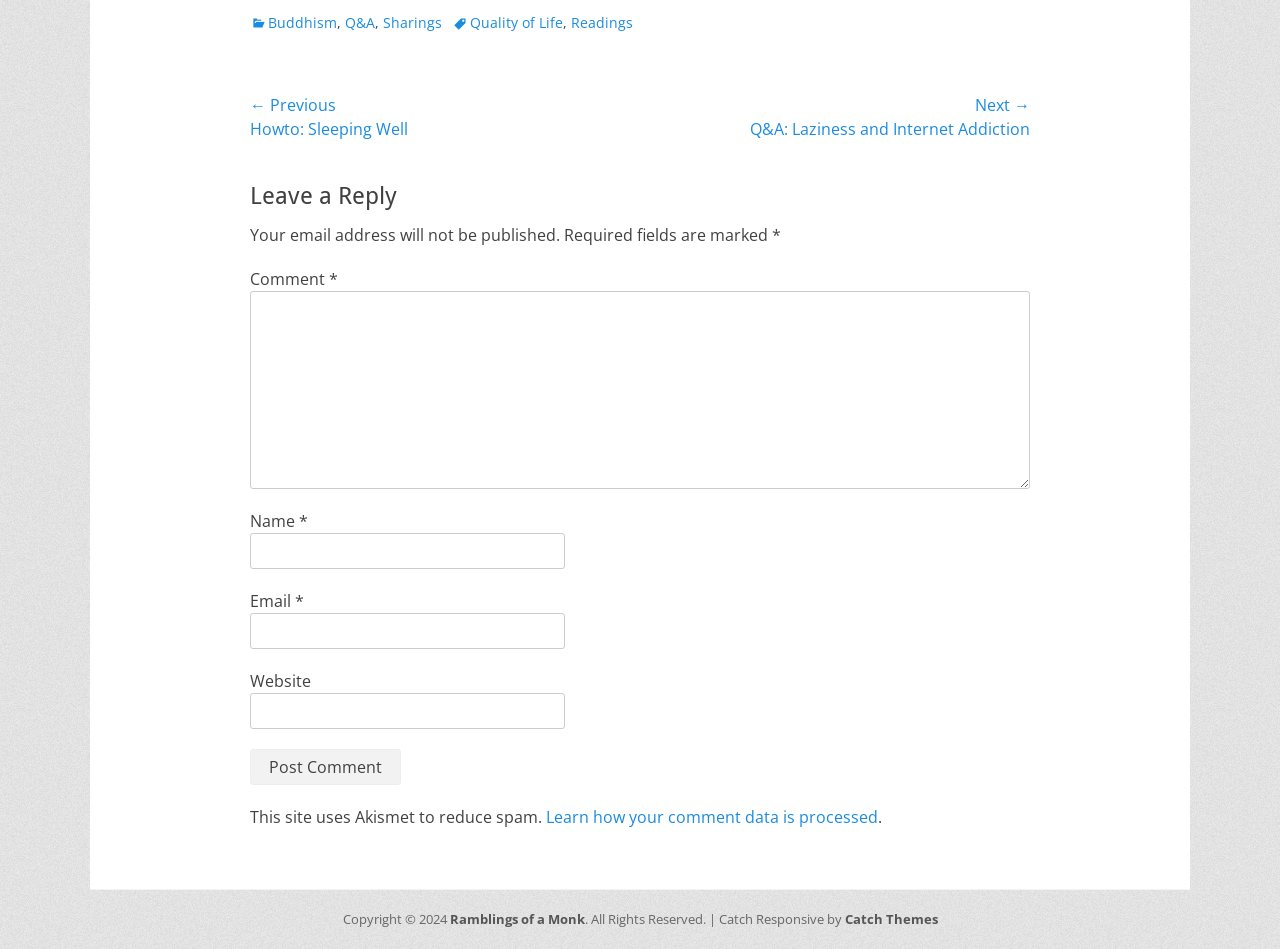Kindly provide the bounding box coordinates of the section you need to click on to fulfill the given instruction: "Enter your name in the 'Name *' field".

[0.195, 0.561, 0.441, 0.599]